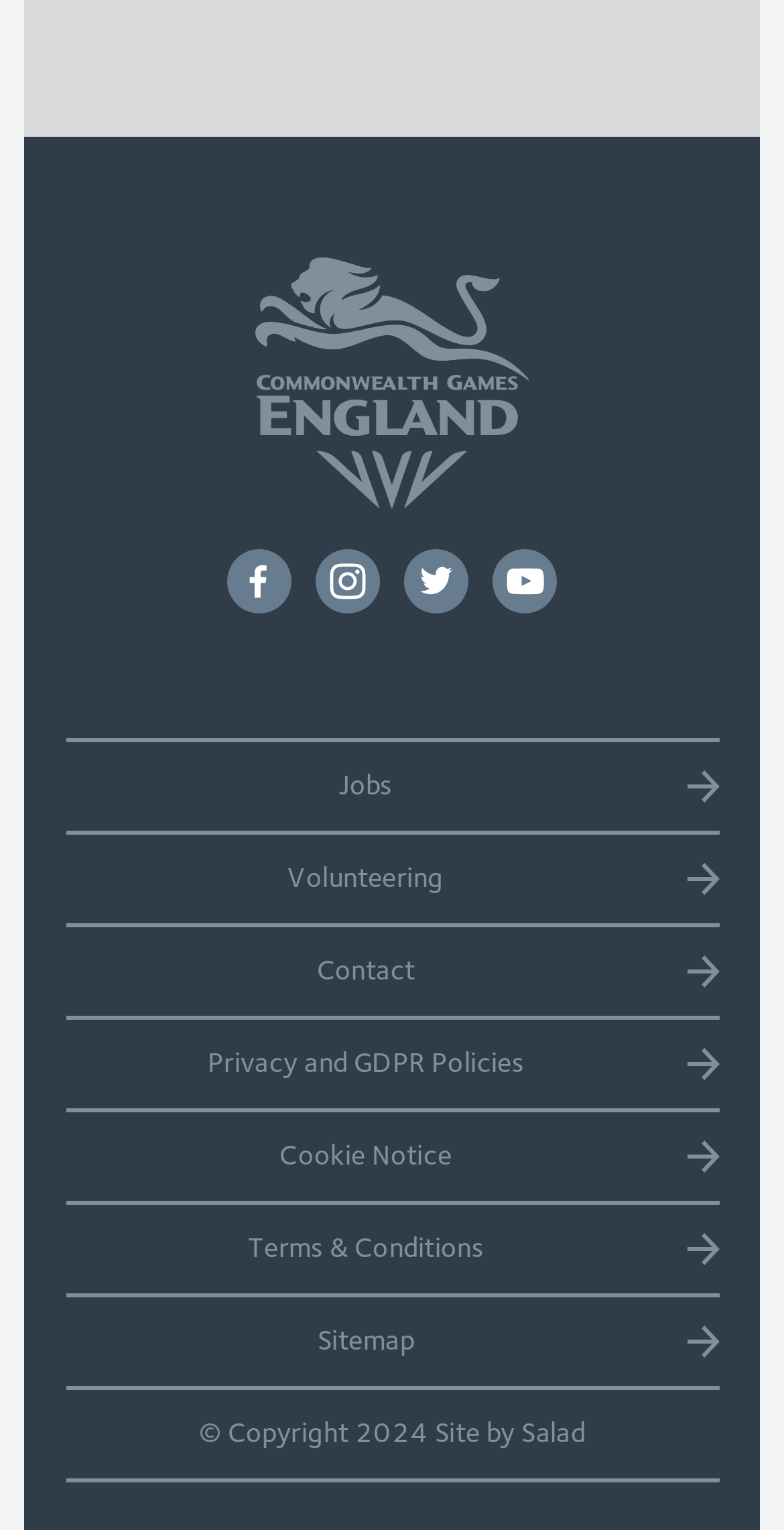How many links are in the bottom section?
Based on the image, give a concise answer in the form of a single word or short phrase.

8